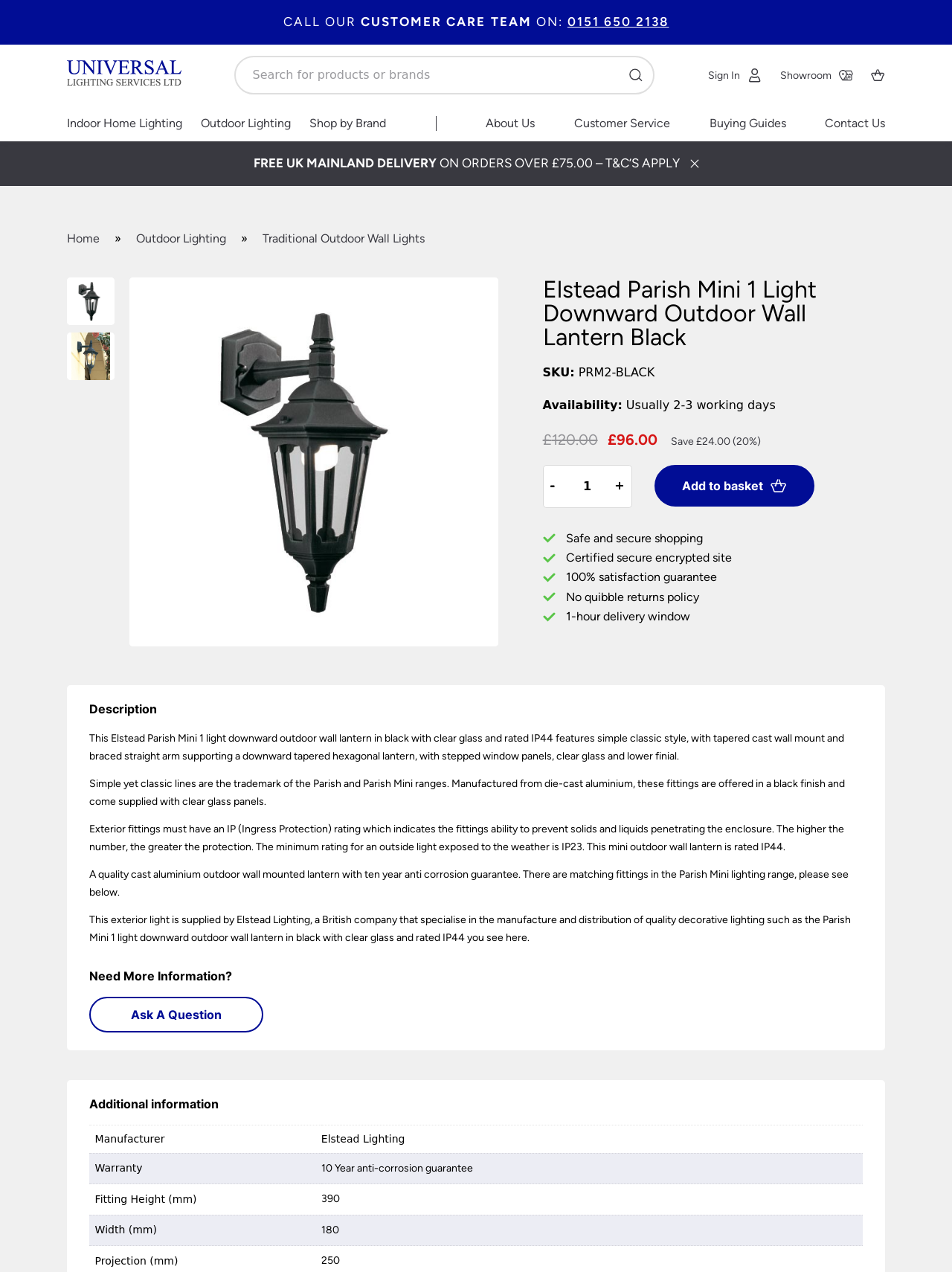Please identify the bounding box coordinates of the element on the webpage that should be clicked to follow this instruction: "View showroom". The bounding box coordinates should be given as four float numbers between 0 and 1, formatted as [left, top, right, bottom].

[0.819, 0.053, 0.896, 0.065]